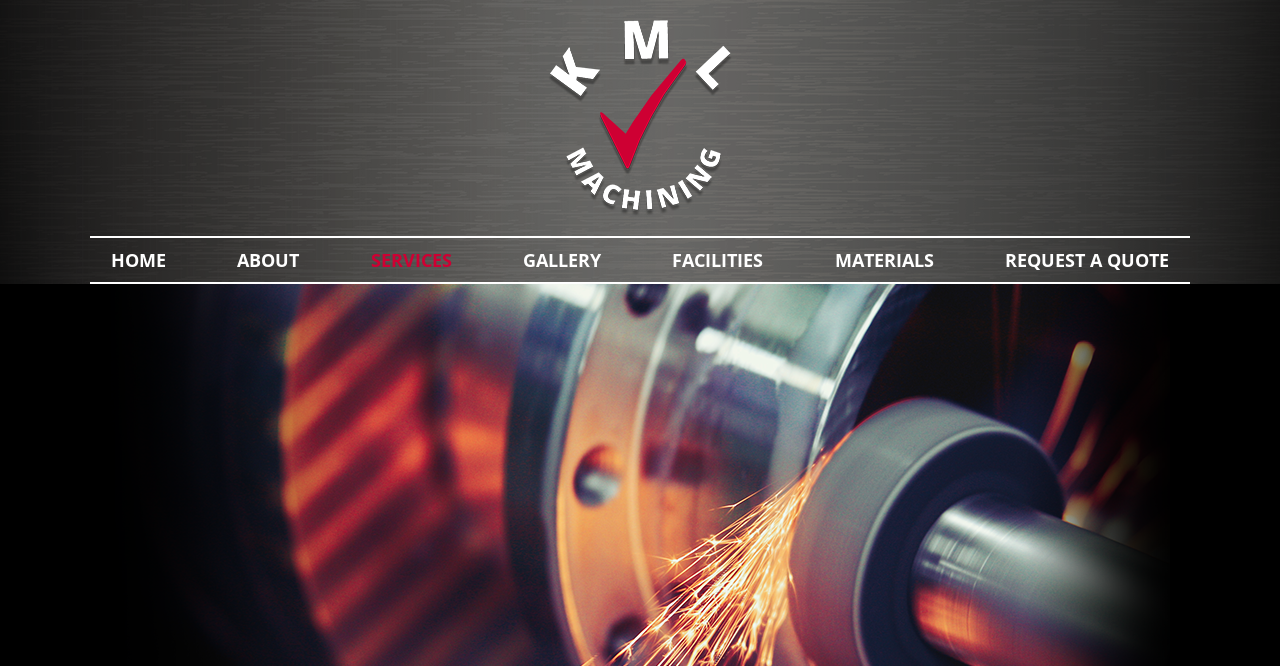How many navigation links are there?
Please use the image to provide a one-word or short phrase answer.

7